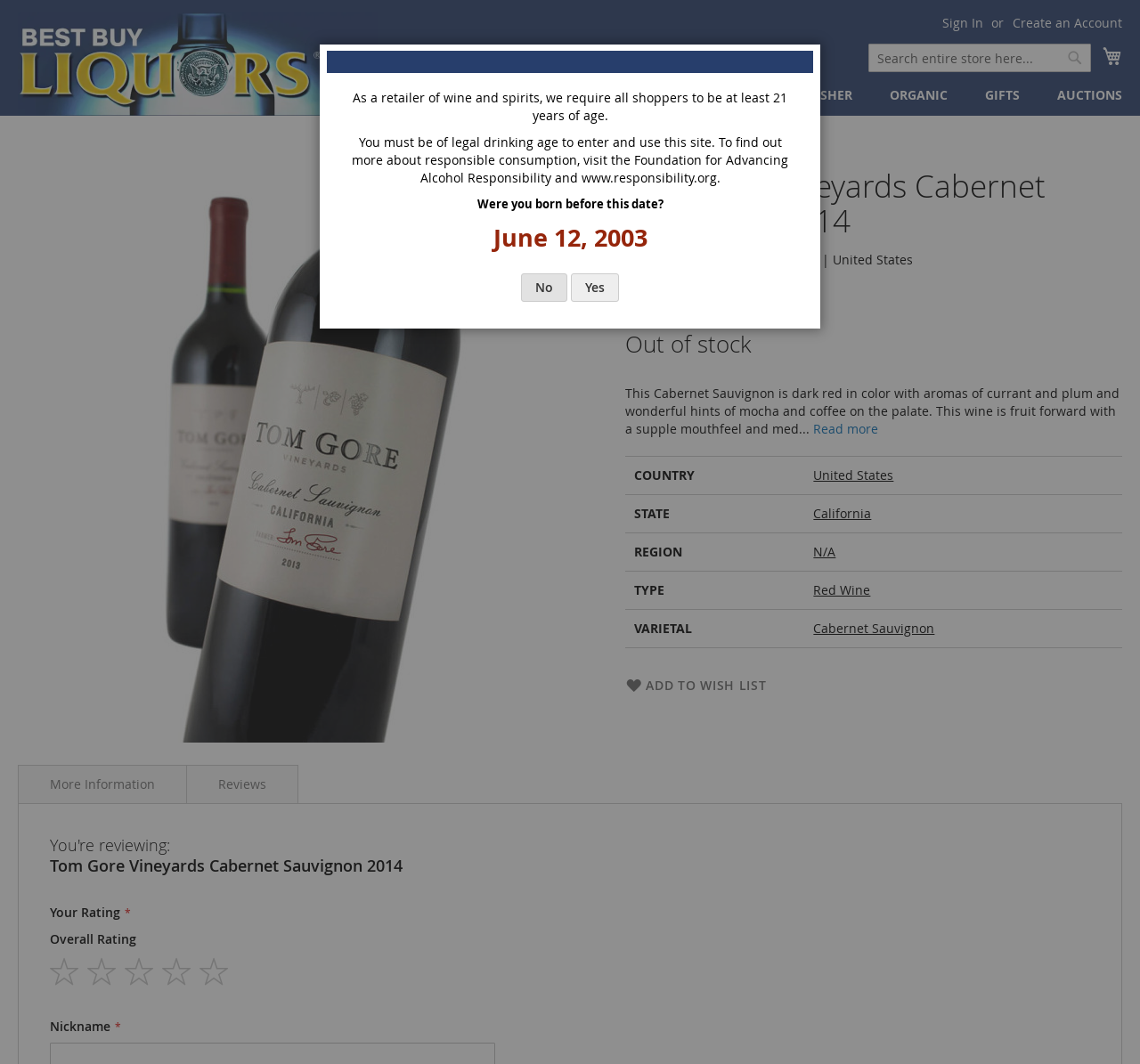Pinpoint the bounding box coordinates of the clickable area necessary to execute the following instruction: "Sign in". The coordinates should be given as four float numbers between 0 and 1, namely [left, top, right, bottom].

[0.827, 0.013, 0.862, 0.03]